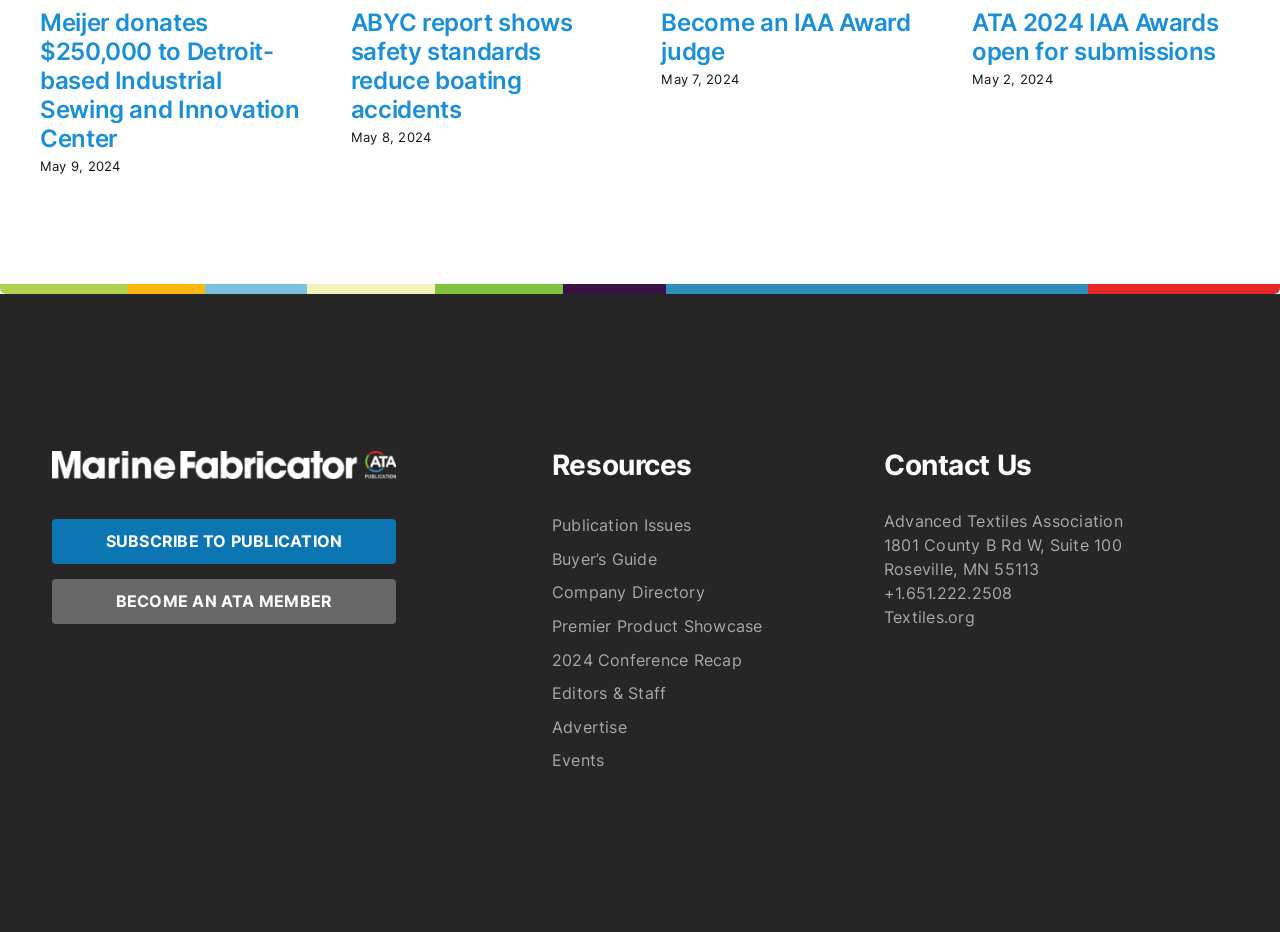Locate the bounding box of the UI element described by: "BECOME AN ATA MEMBER" in the given webpage screenshot.

[0.041, 0.621, 0.309, 0.67]